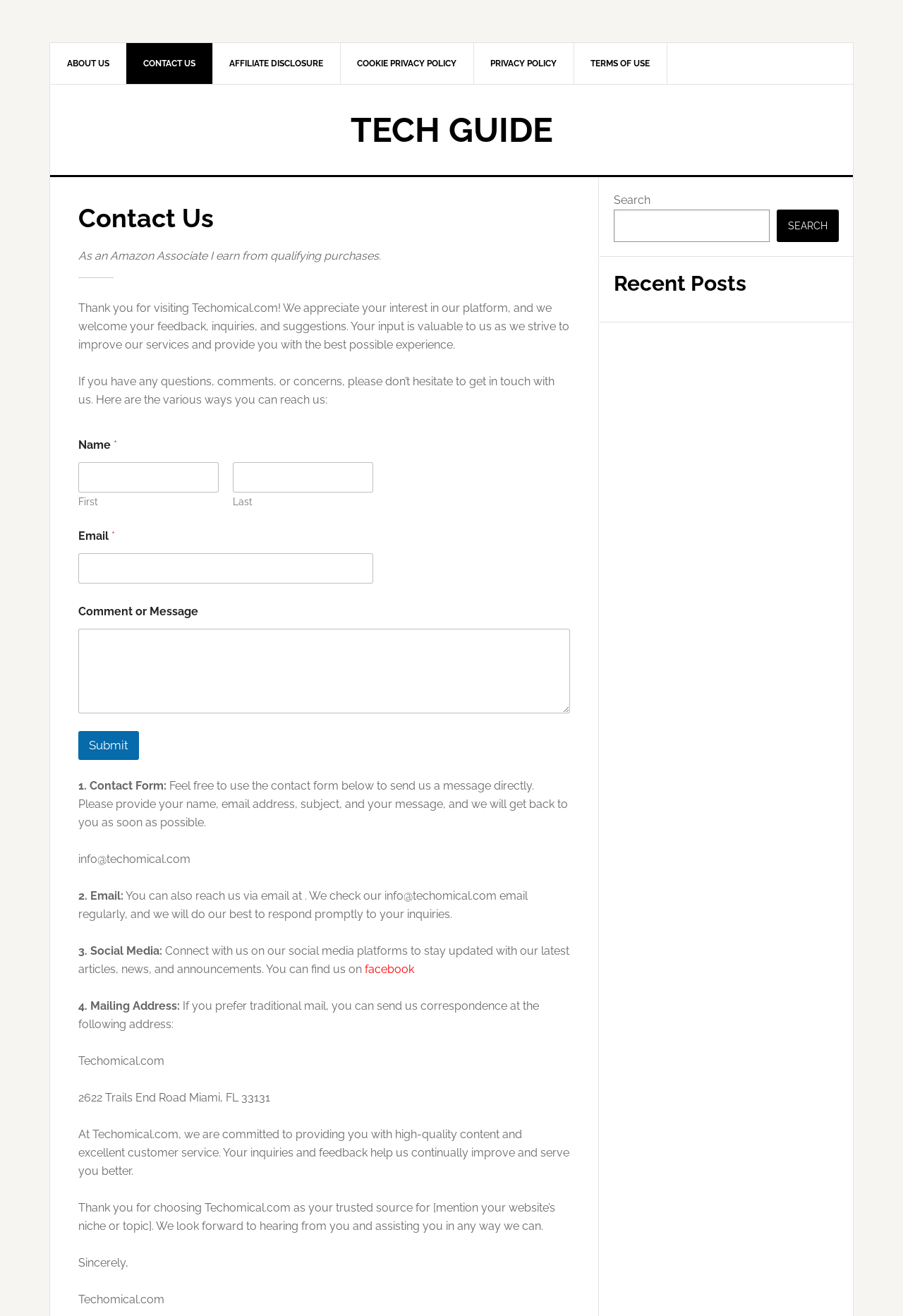Based on the provided description, "Search", find the bounding box of the corresponding UI element in the screenshot.

[0.86, 0.159, 0.929, 0.184]